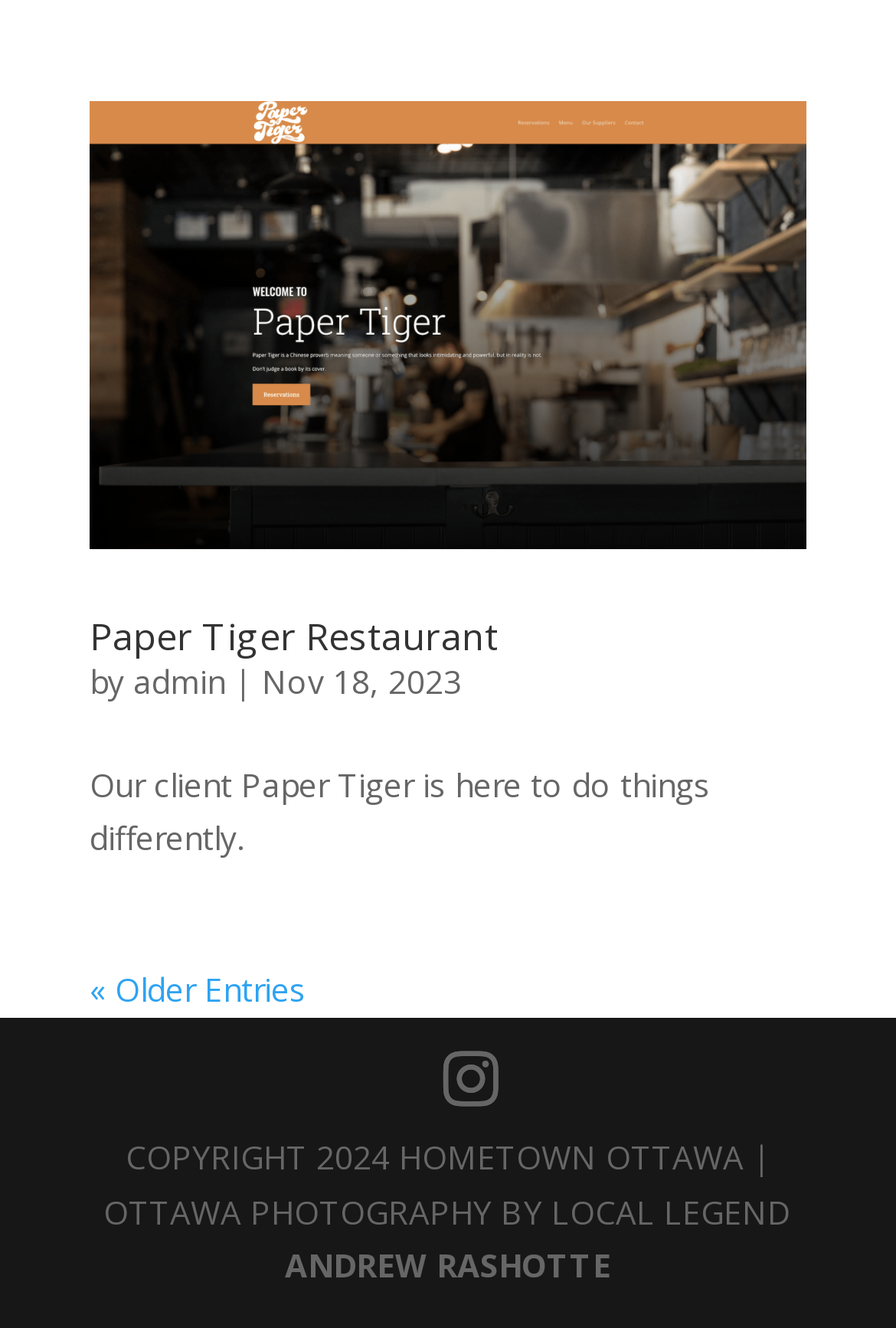Respond to the following question using a concise word or phrase: 
What is the name of the restaurant?

Paper Tiger Restaurant